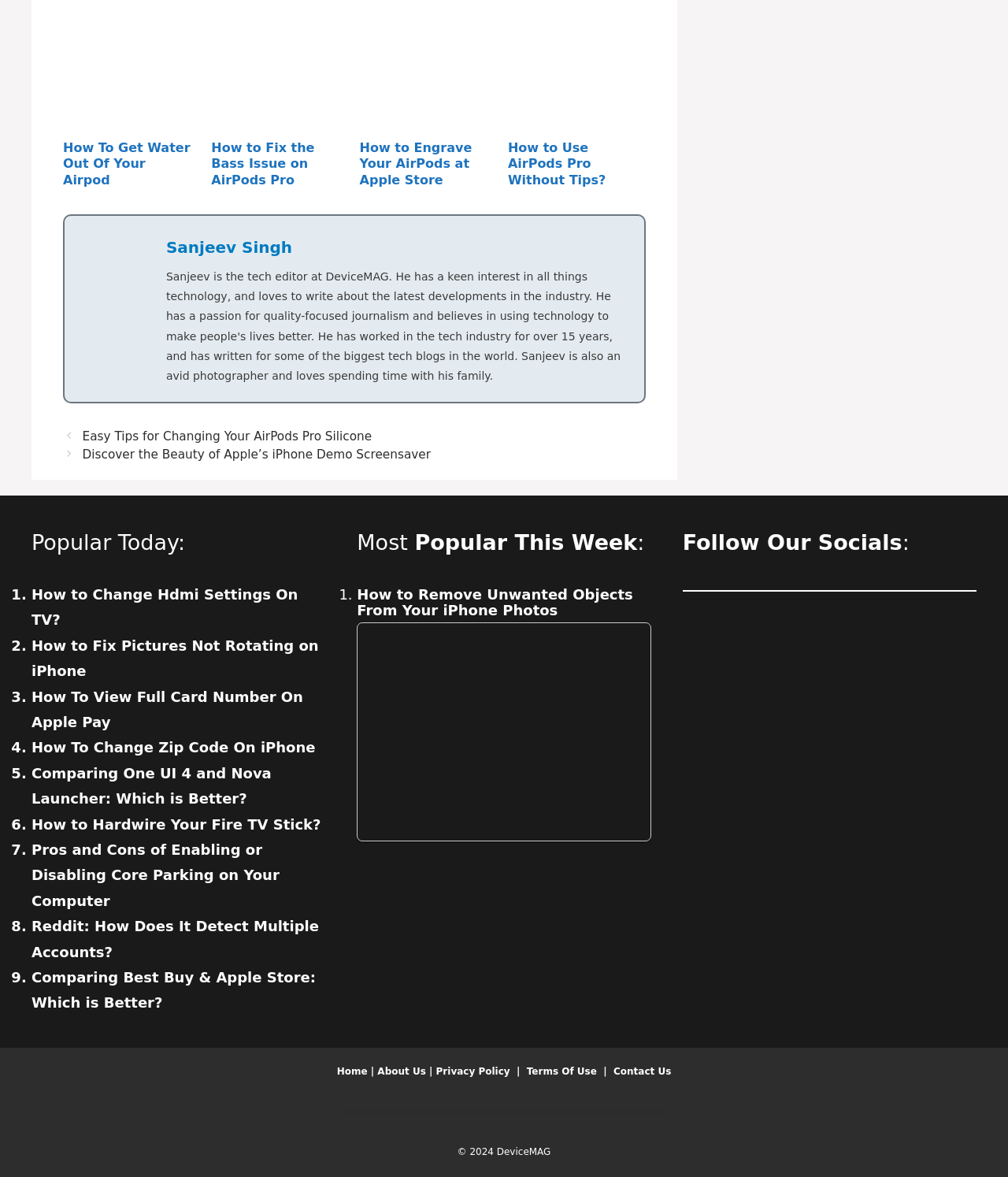What is the author's name?
Please provide a detailed answer to the question.

The author's name can be found by looking at the link element with the text 'Sanjeev Singh' which is located below the image of the author.